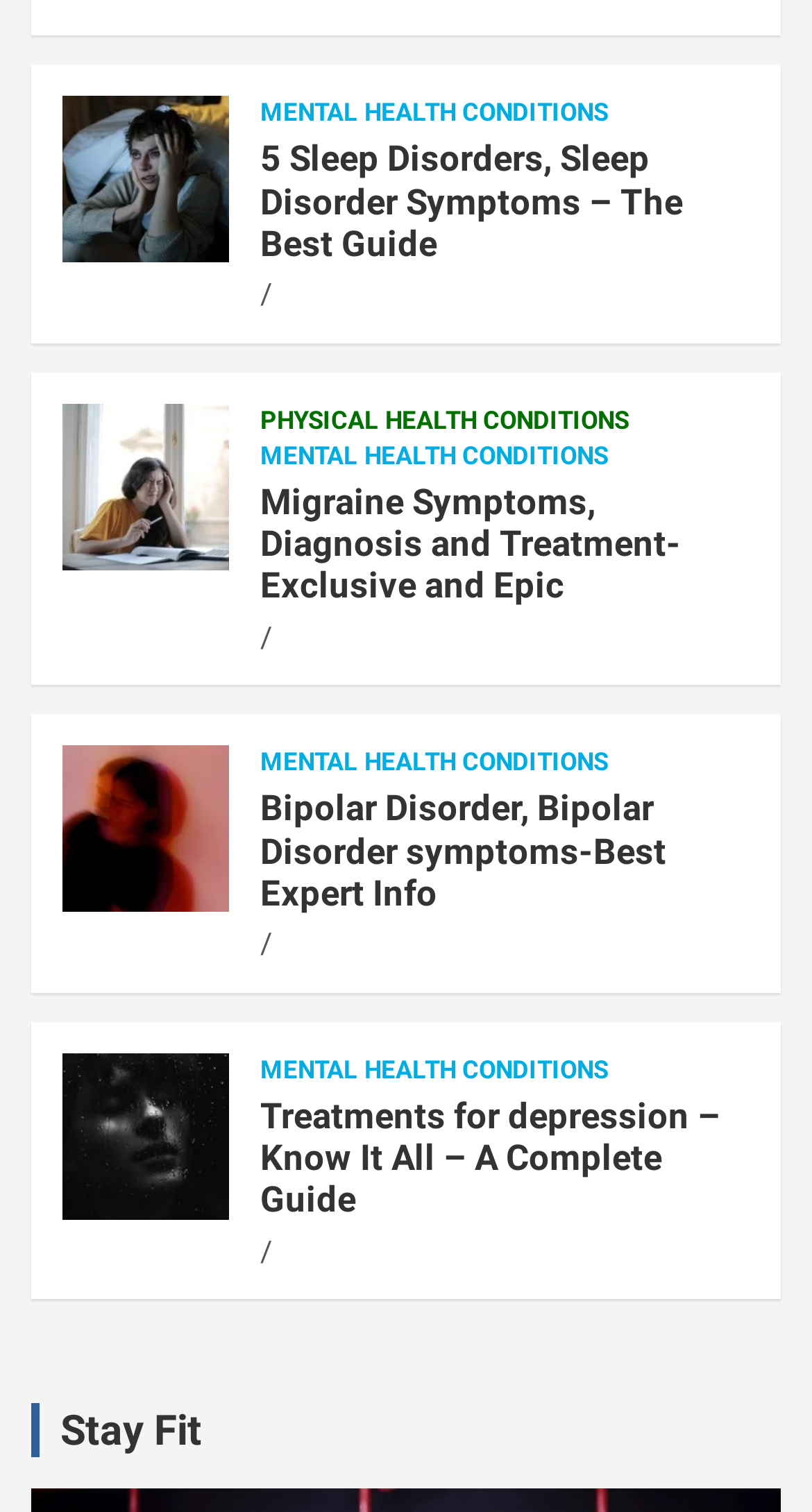Highlight the bounding box coordinates of the element that should be clicked to carry out the following instruction: "Email us". The coordinates must be given as four float numbers ranging from 0 to 1, i.e., [left, top, right, bottom].

None